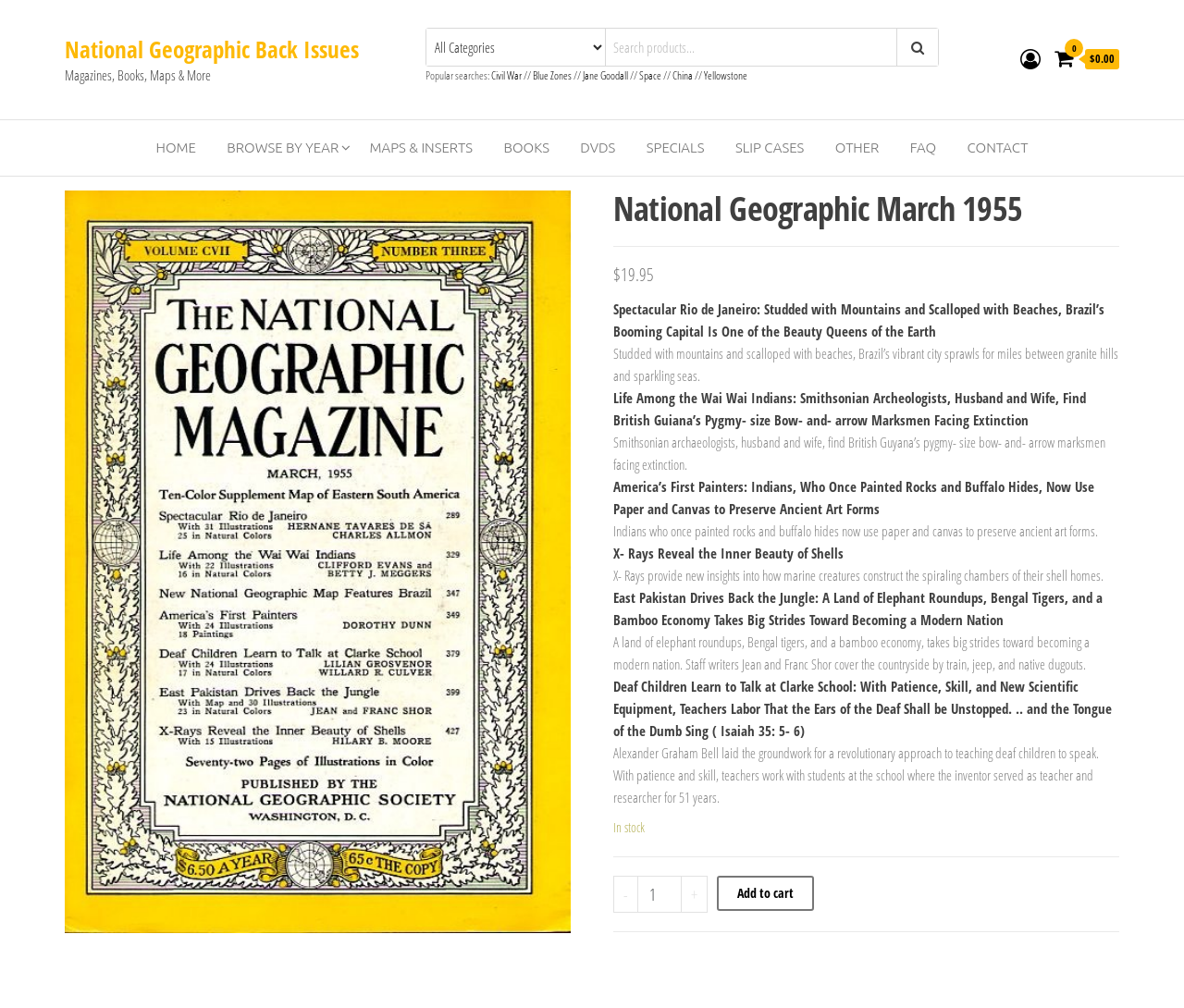Create an elaborate caption that covers all aspects of the webpage.

The webpage appears to be a product page for a National Geographic magazine issue from March 1955. At the top, there is a navigation menu with links to various sections, including "HOME", "MAPS & INSERTS", "BOOKS", and "FAQ". Below this, there is a search bar with a combobox and a button to submit the search query.

On the left side of the page, there is a list of popular searches, including "Civil War", "Blue Zones", and "Jane Goodall". Next to this list, there is a link to the current issue, "National Geographic March 1955", which is also displayed as a heading.

The main content of the page is dedicated to the magazine issue, with a large image of the cover at the top. Below the image, there is a description of the issue, which includes several articles, such as "Spectacular Rio de Janeiro", "Life Among the Wai Wai Indians", and "America’s First Painters". Each article has a brief summary and a title.

On the right side of the page, there is a section to purchase the magazine issue, with a price of $19.95 and an "Add to cart" button. There is also a quantity selector and a button to update the quantity.

At the bottom of the page, there are additional links to other sections, including "CONTACT" and "SPECIALS".